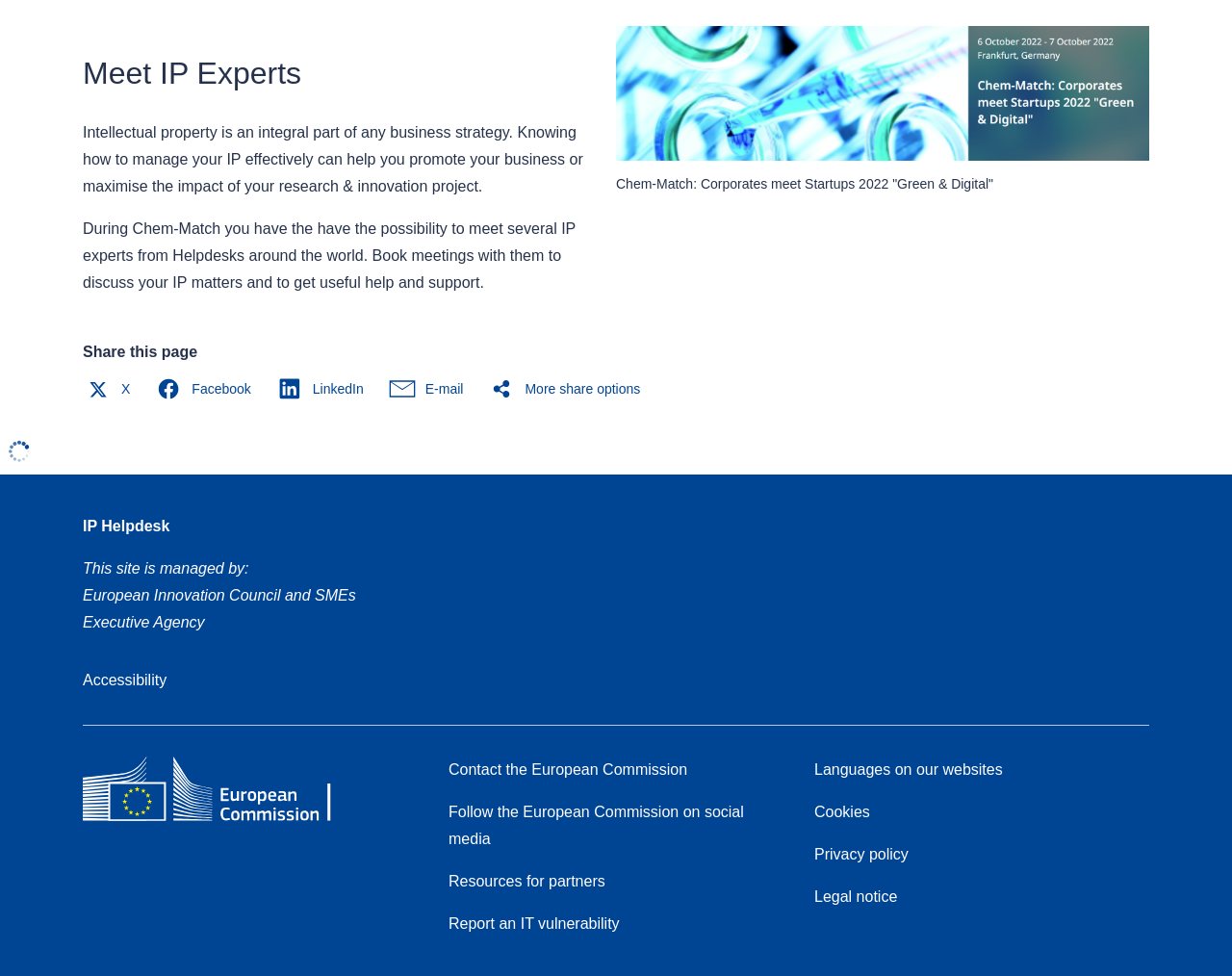Respond concisely with one word or phrase to the following query:
What is the purpose of meeting IP experts during Chem-Match?

To discuss IP matters and get help and support